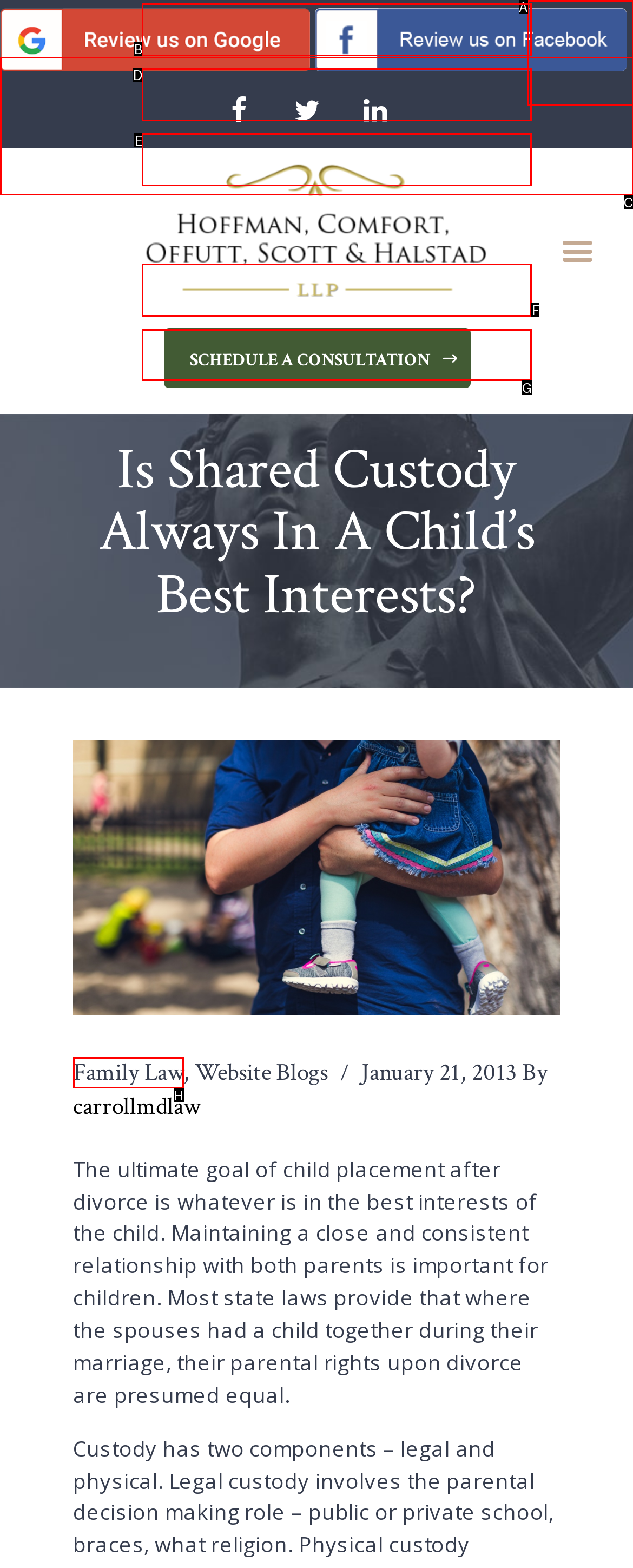Tell me which element should be clicked to achieve the following objective: Click the 'CONTACT US' link
Reply with the letter of the correct option from the displayed choices.

G